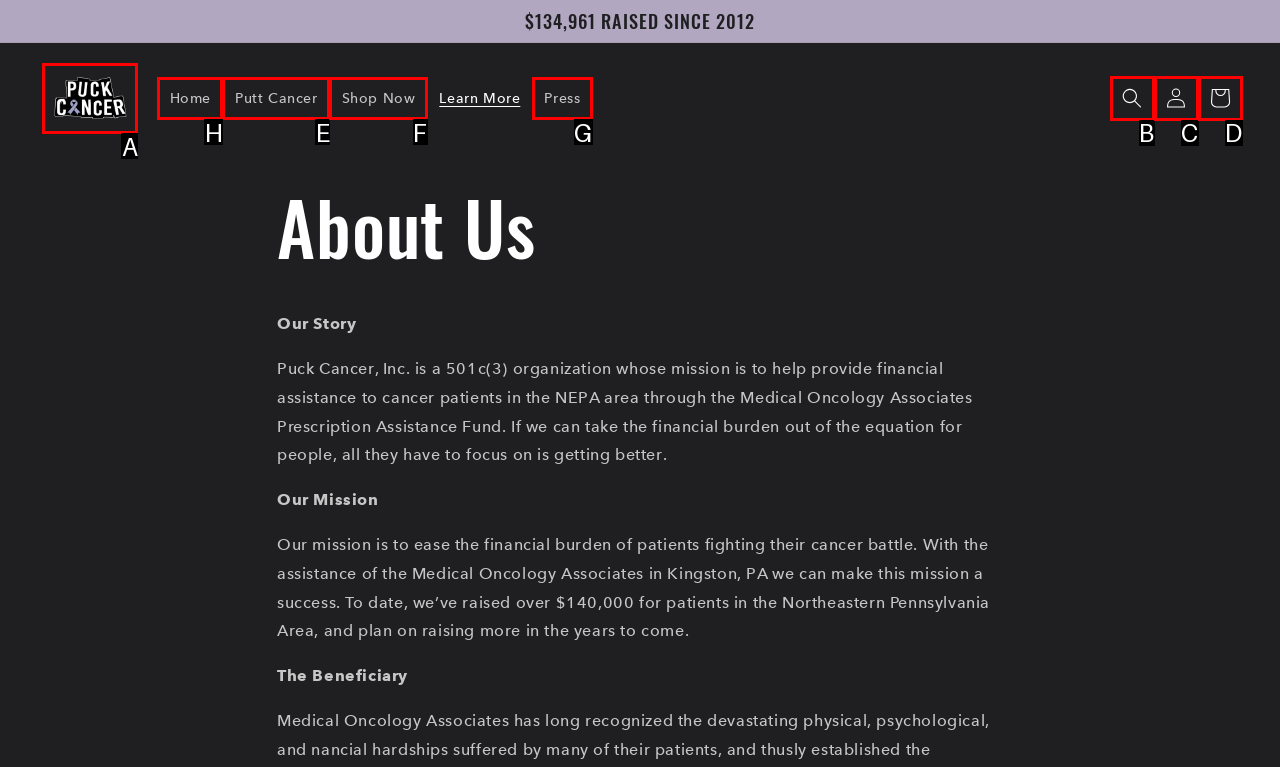Identify the HTML element to select in order to accomplish the following task: Click on the 'Post Comment' button
Reply with the letter of the chosen option from the given choices directly.

None